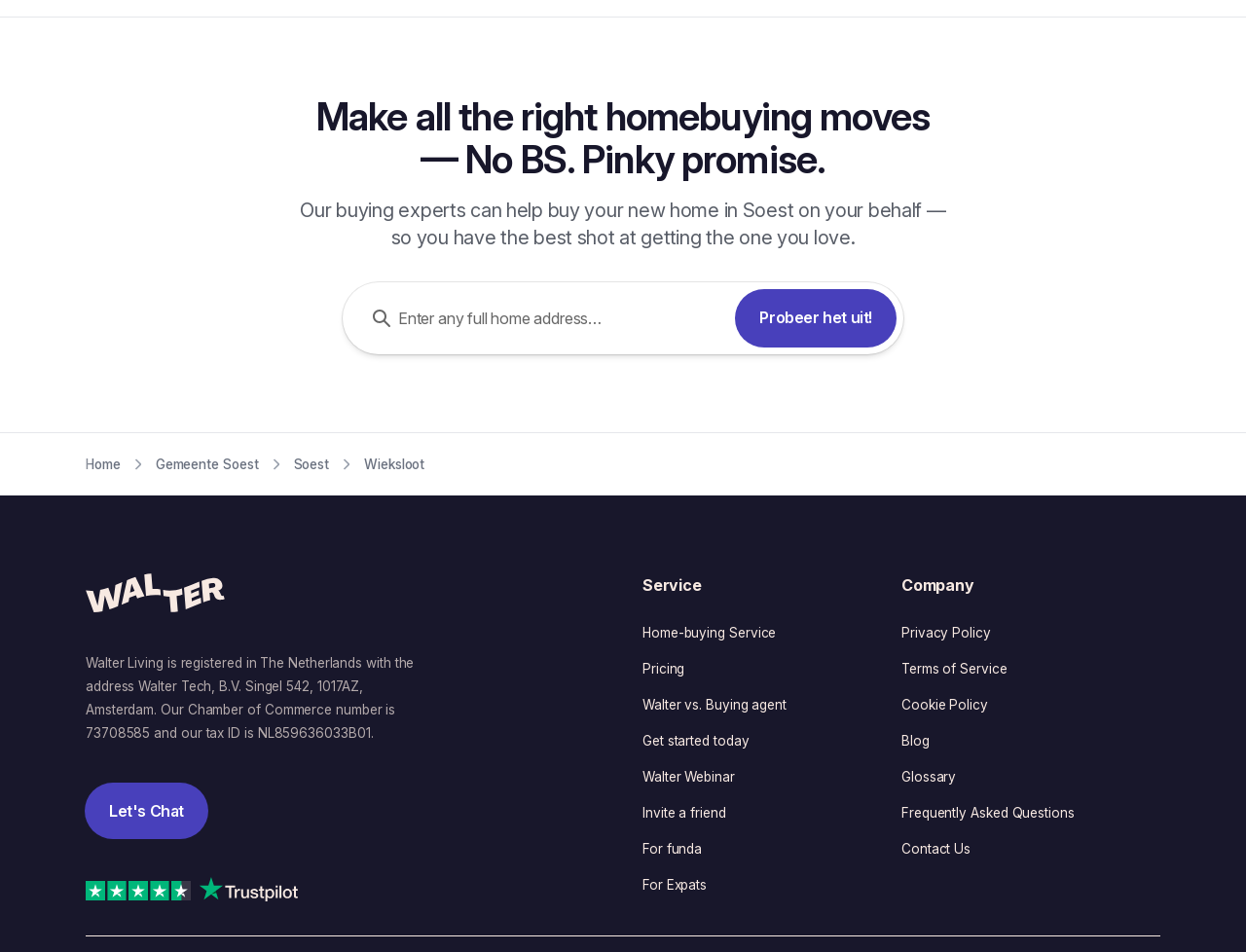Pinpoint the bounding box coordinates of the clickable area needed to execute the instruction: "Enter a home address". The coordinates should be specified as four float numbers between 0 and 1, i.e., [left, top, right, bottom].

[0.32, 0.324, 0.483, 0.345]